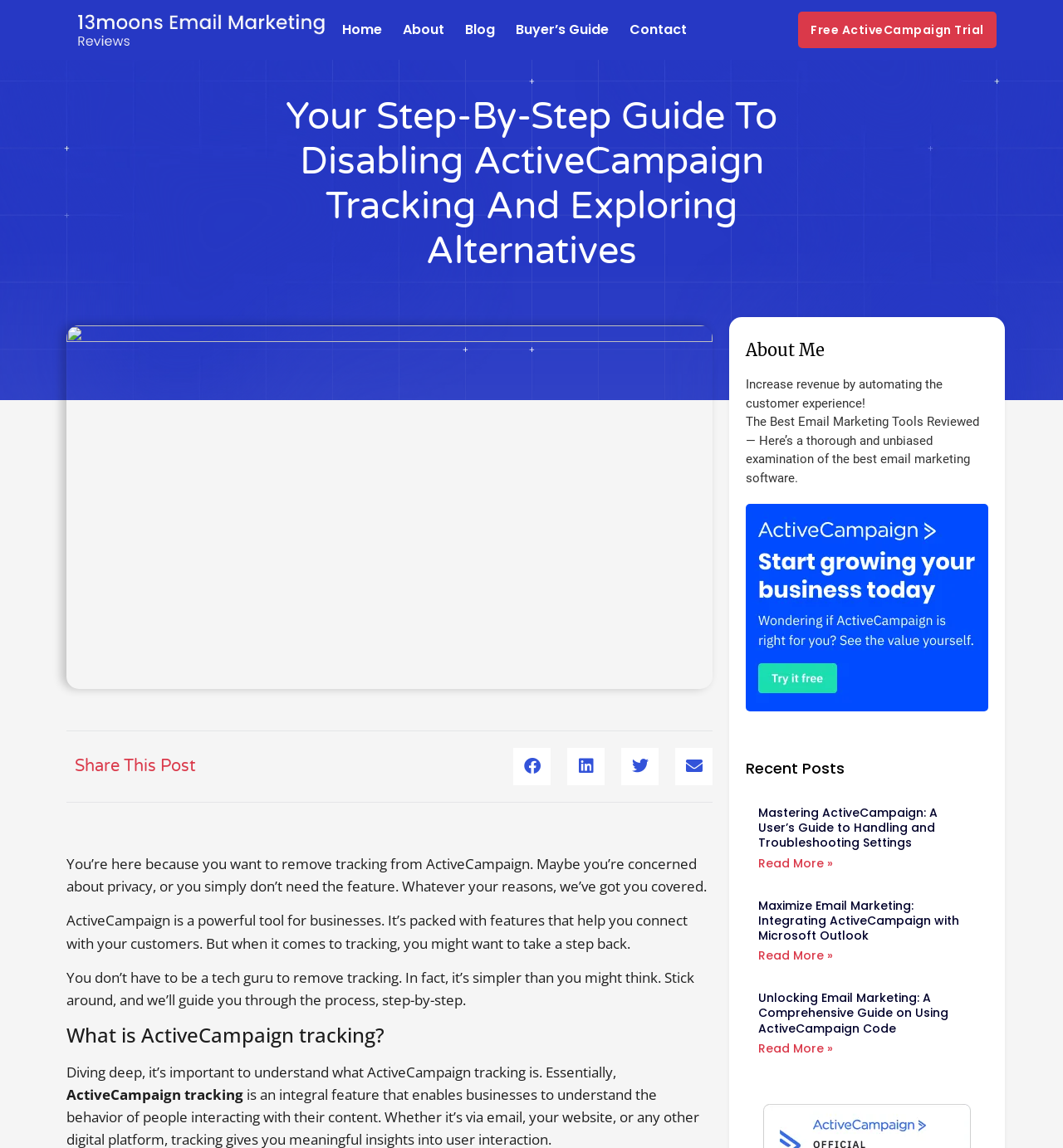Identify the bounding box coordinates for the element you need to click to achieve the following task: "Click on the 'Free ActiveCampaign Trial' link". The coordinates must be four float values ranging from 0 to 1, formatted as [left, top, right, bottom].

[0.751, 0.01, 0.937, 0.042]